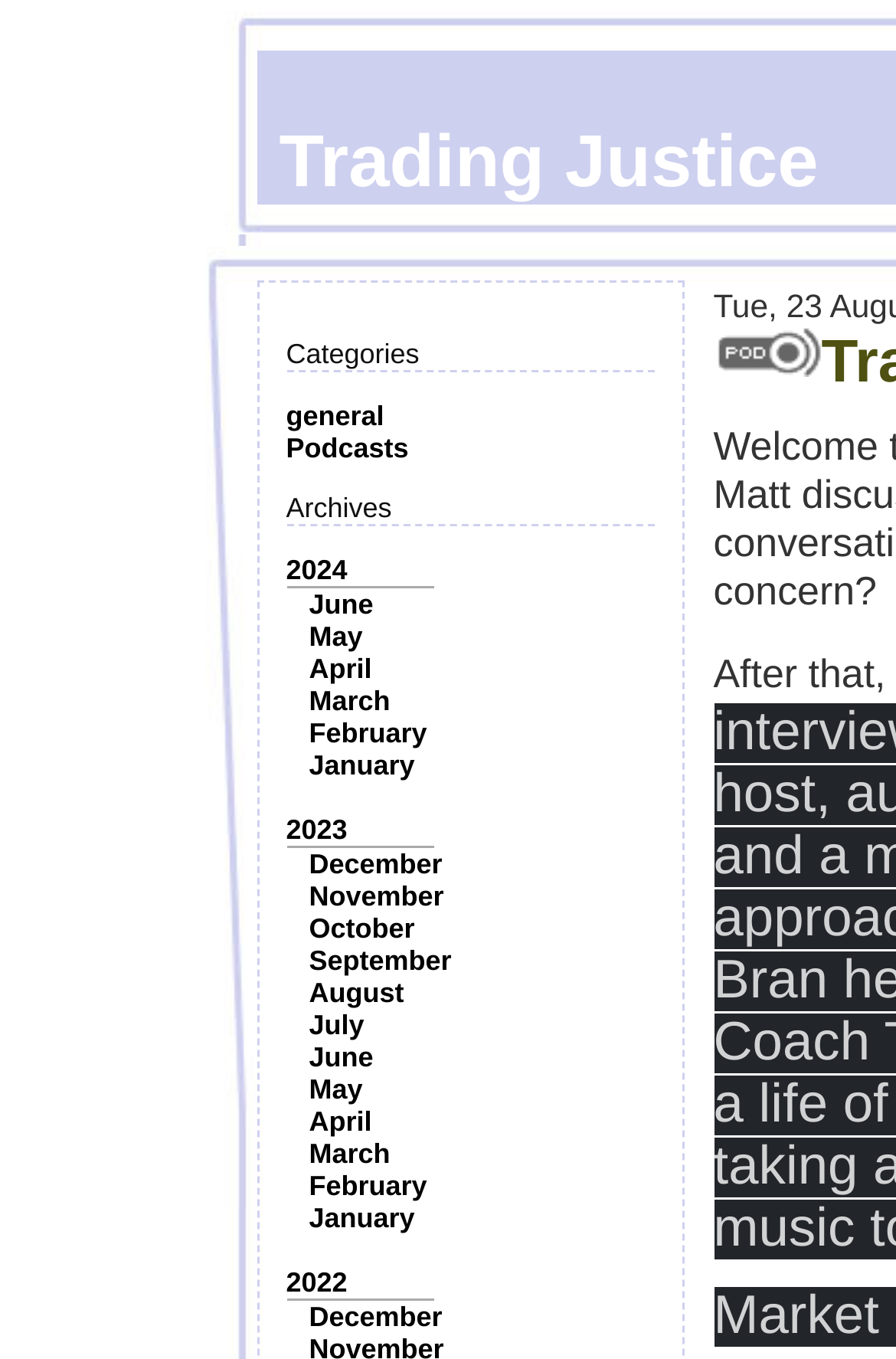Bounding box coordinates are specified in the format (top-left x, top-left y, bottom-right x, bottom-right y). All values are floating point numbers bounded between 0 and 1. Please provide the bounding box coordinate of the region this sentence describes: April

[0.345, 0.813, 0.415, 0.837]